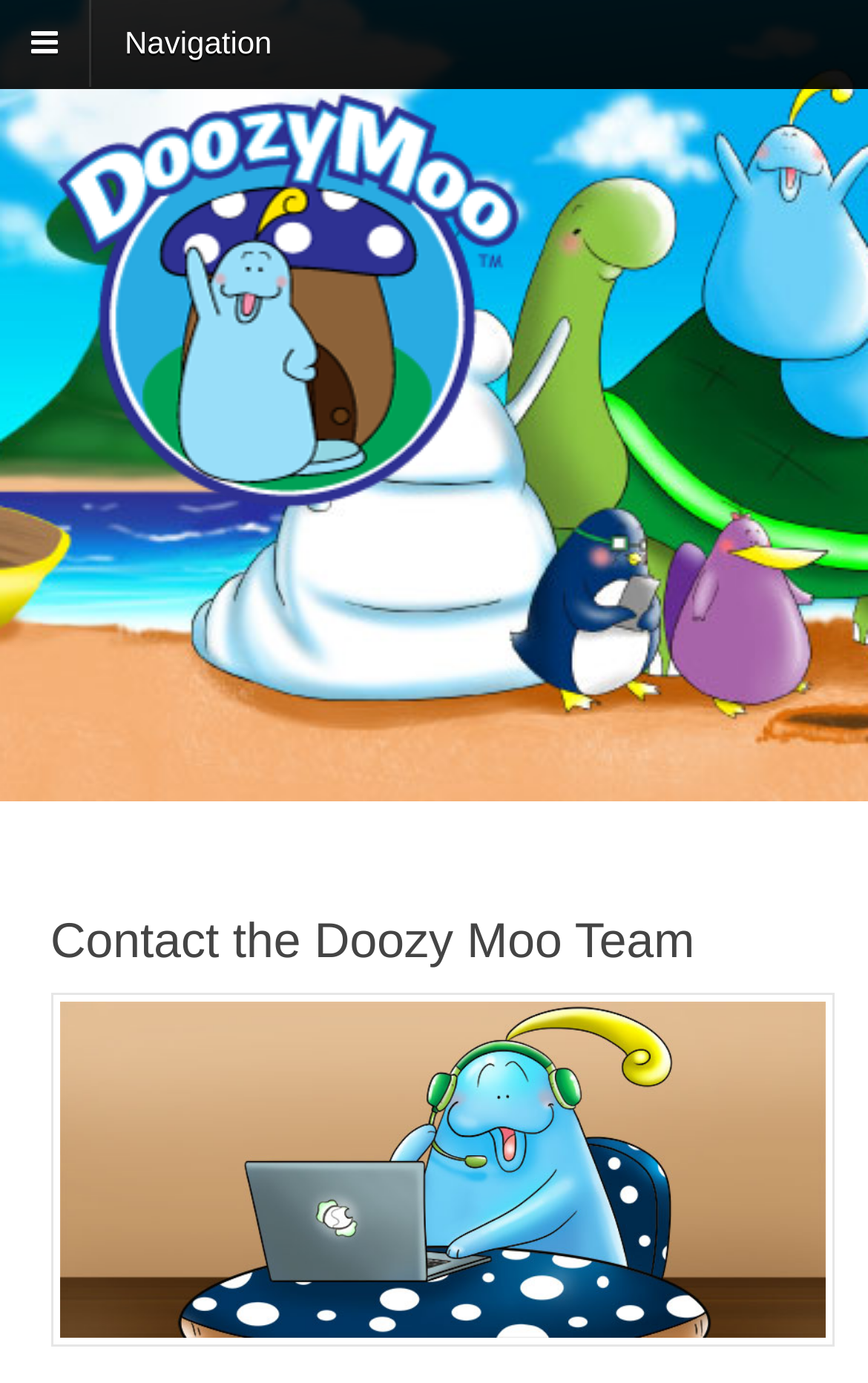Give a comprehensive overview of the webpage, including key elements.

The webpage is titled "Contact Us - Doozy Moo" and has a navigation section at the top left corner, indicated by a heading with a navigation icon. Below the navigation section, there is a link to "Doozy Moo" on the top left side, accompanied by a "Doozy Moo" logo image.

The main content of the page is headed by a title "Contact the Doozy Moo Team", which is centered near the top of the page. Below this title, there is a large image that takes up most of the page's width, depicting a customer service representative, Doozy Moo, using a computer and a headset in a cute illustration. This image is positioned near the top center of the page.

The overall layout of the page is simple, with a clear focus on contacting the Doozy Moo team. The text "You can contact the team behind Doozy Moo three different ways. We are happy to answer any questions you may have!" is not explicitly mentioned on the page, but it suggests that the page will provide information on how to get in touch with the team.